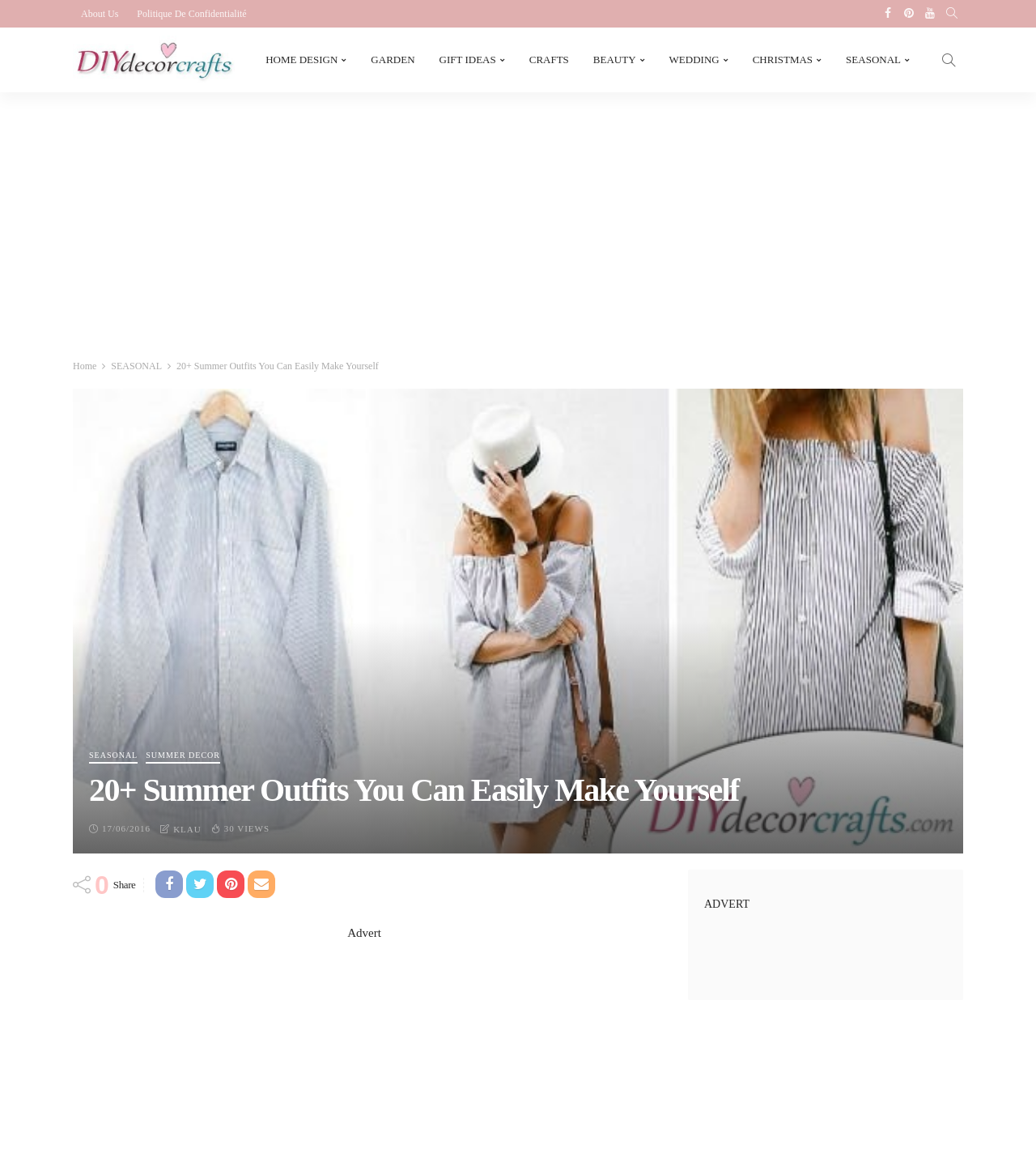What is the website's main topic? Analyze the screenshot and reply with just one word or a short phrase.

DIY and crafts